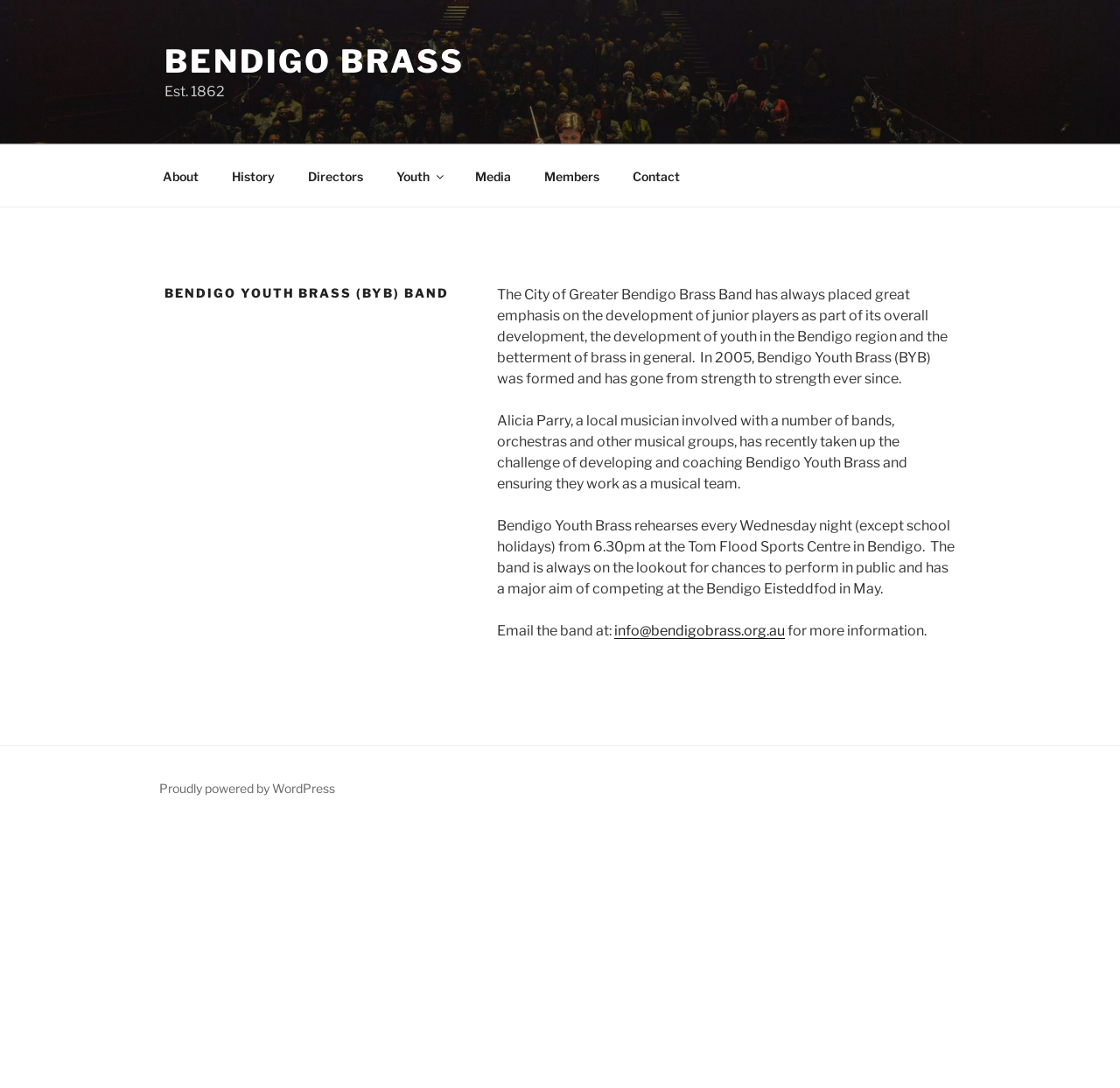Find the bounding box coordinates for the HTML element described as: "Proudly powered by WordPress". The coordinates should consist of four float values between 0 and 1, i.e., [left, top, right, bottom].

[0.142, 0.717, 0.299, 0.731]